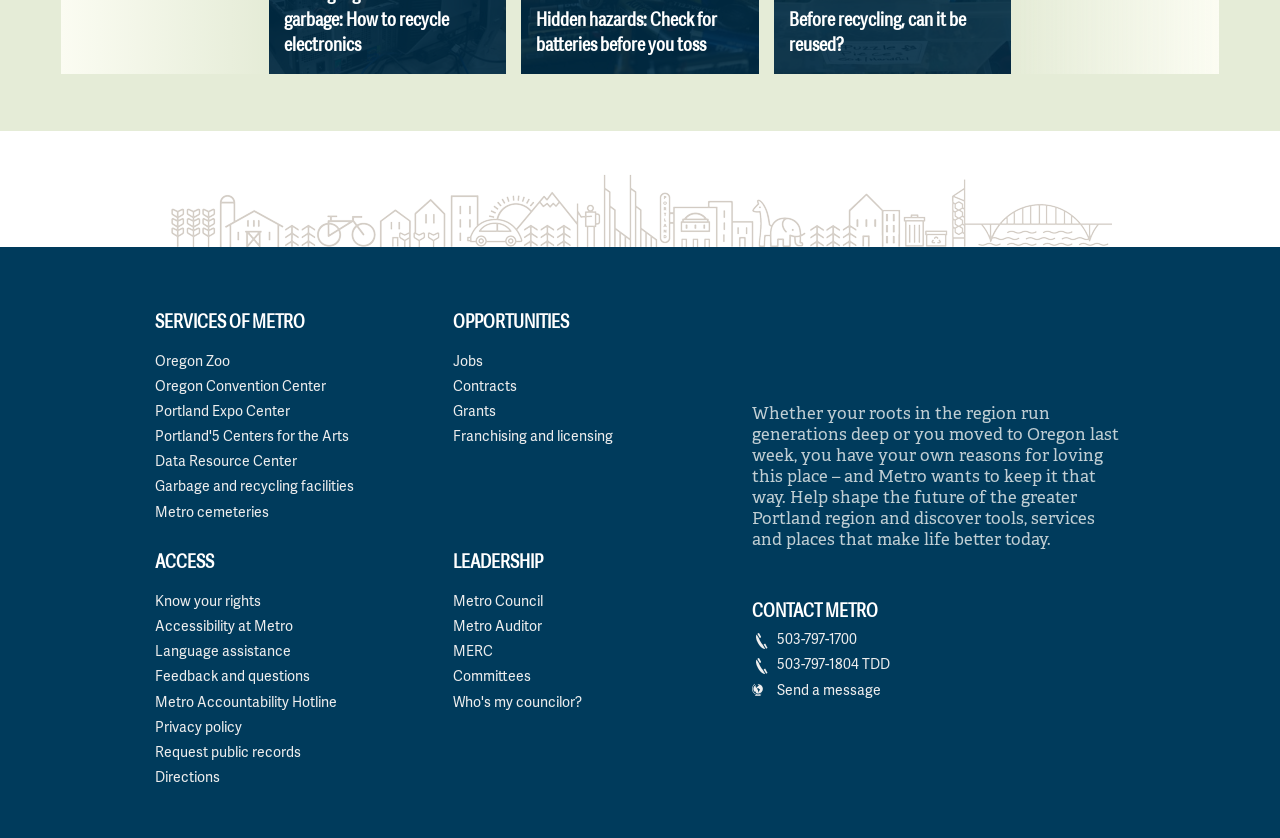Please identify the bounding box coordinates of where to click in order to follow the instruction: "Check services of Metro".

[0.121, 0.372, 0.354, 0.659]